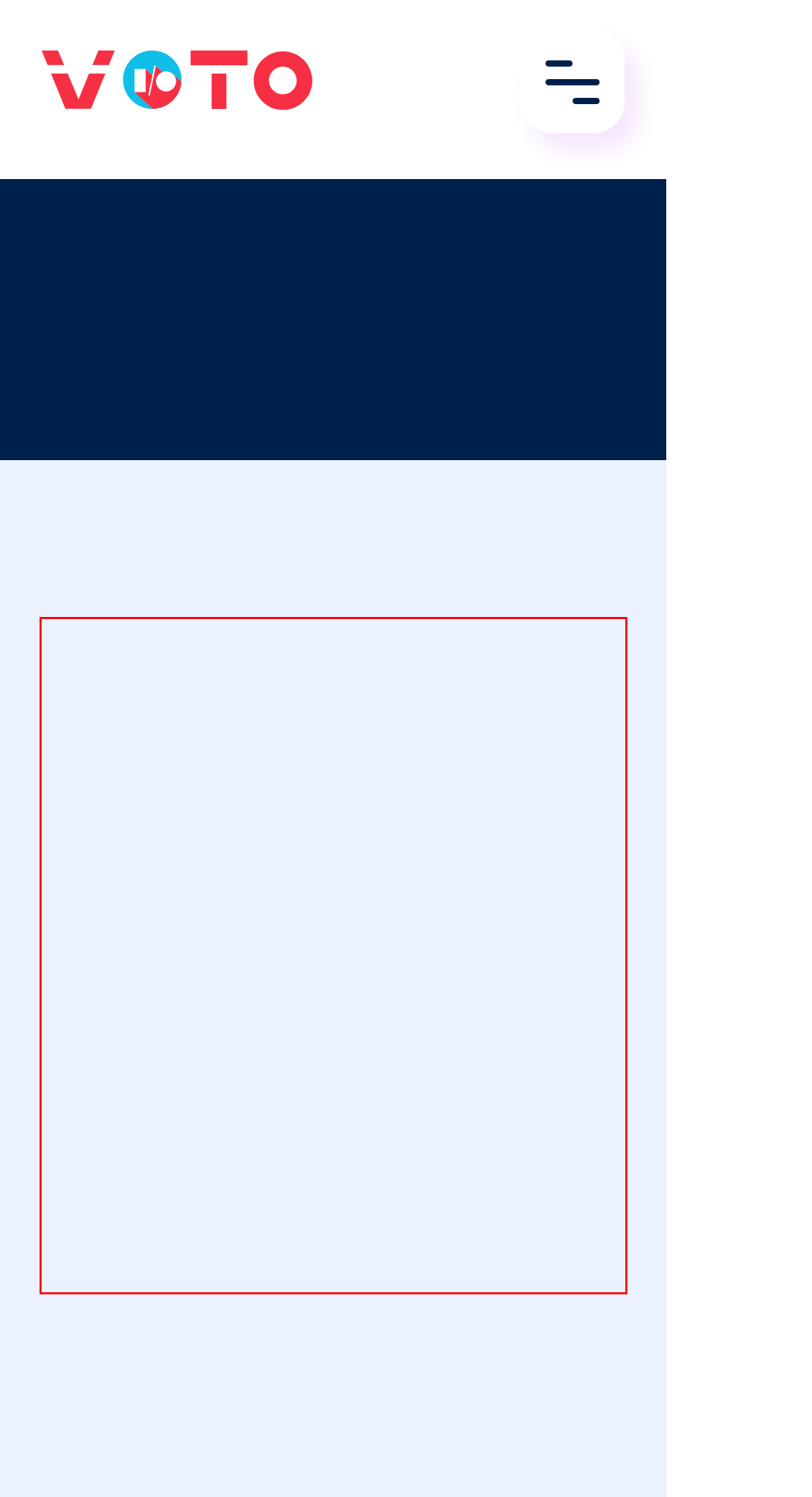You have a screenshot of a webpage, and there is a red bounding box around a UI element. Utilize OCR to extract the text within this red bounding box.

These terms and conditions (the "Terms and Conditions") govern the use of www.votoapp.co (the "Site"). This Site is owned and operated by Voto App. This Site is a landing page. By using this Site, you indicate that you have read and understand these Terms and Conditions and agree to abide by them at all times. THESE TERMS AND CONDITIONS CONTAIN A DISPUTE RESOLUTION CLAUSE THAT IMPACTS YOUR RIGHTS ABOUT HOW TO RESOLVE DISPUTES. PLEASE READ IT CAREFULLY.